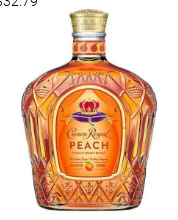Look at the image and answer the question in detail:
What is the color of the Crown Royal Whisky bottle?

The color of the Crown Royal Whisky bottle is rich amber, which is described in the caption as reflecting the light beautifully, adding to the overall elegance of the bottle's design.